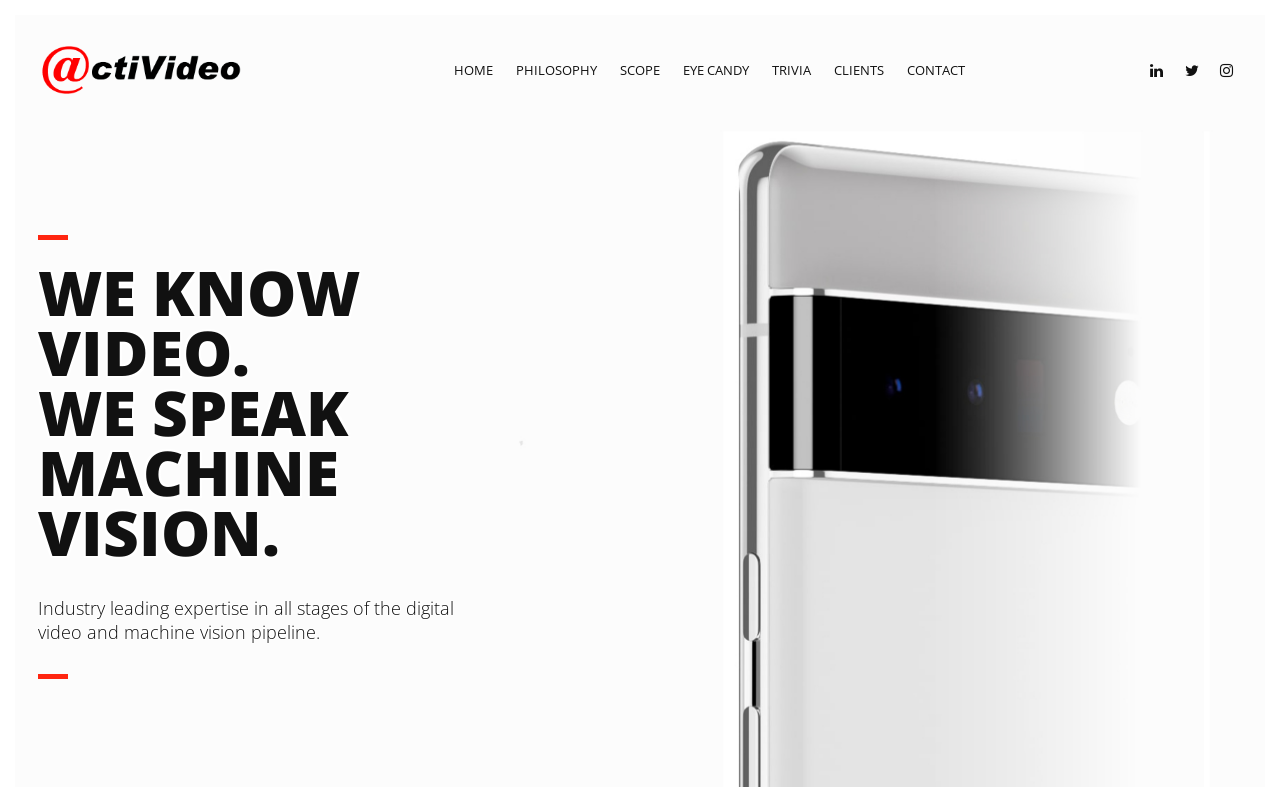Please locate the bounding box coordinates of the element that should be clicked to achieve the given instruction: "contact us".

[0.7, 0.044, 0.761, 0.135]